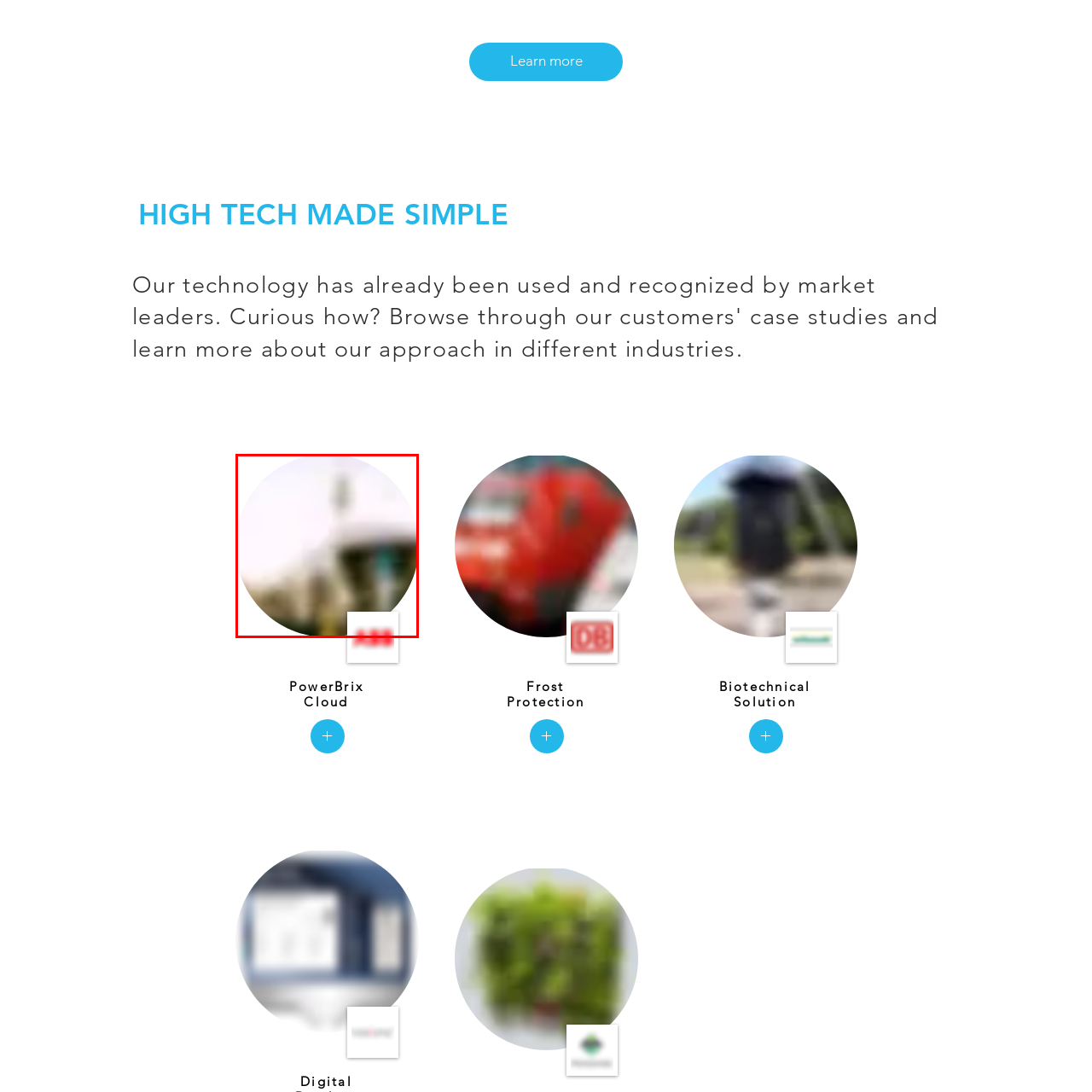Focus on the image confined within the red boundary and provide a single word or phrase in response to the question:
What type of environment is depicted?

Industrial or high-tech